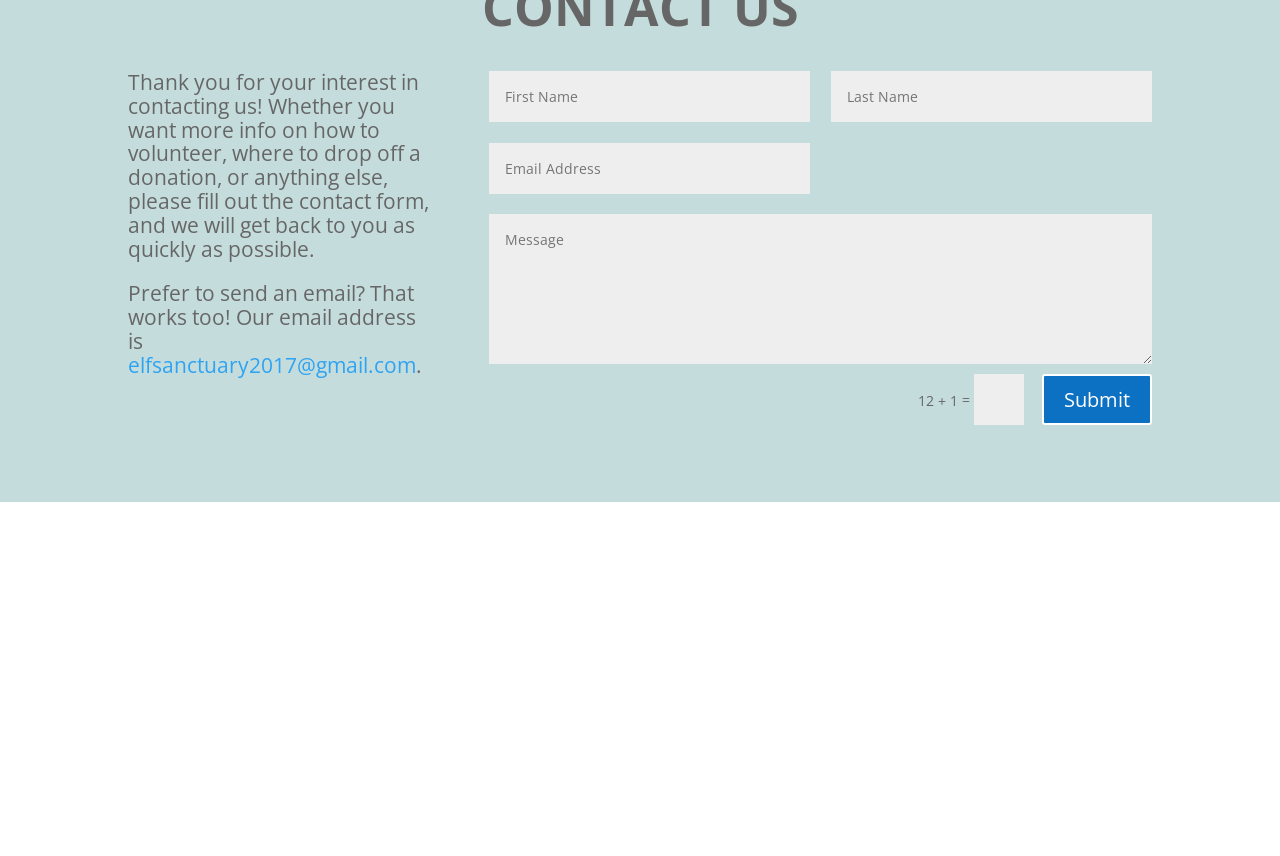Determine the bounding box for the described UI element: "Donate to Elf Sanctuary".

[0.1, 0.921, 0.305, 0.988]